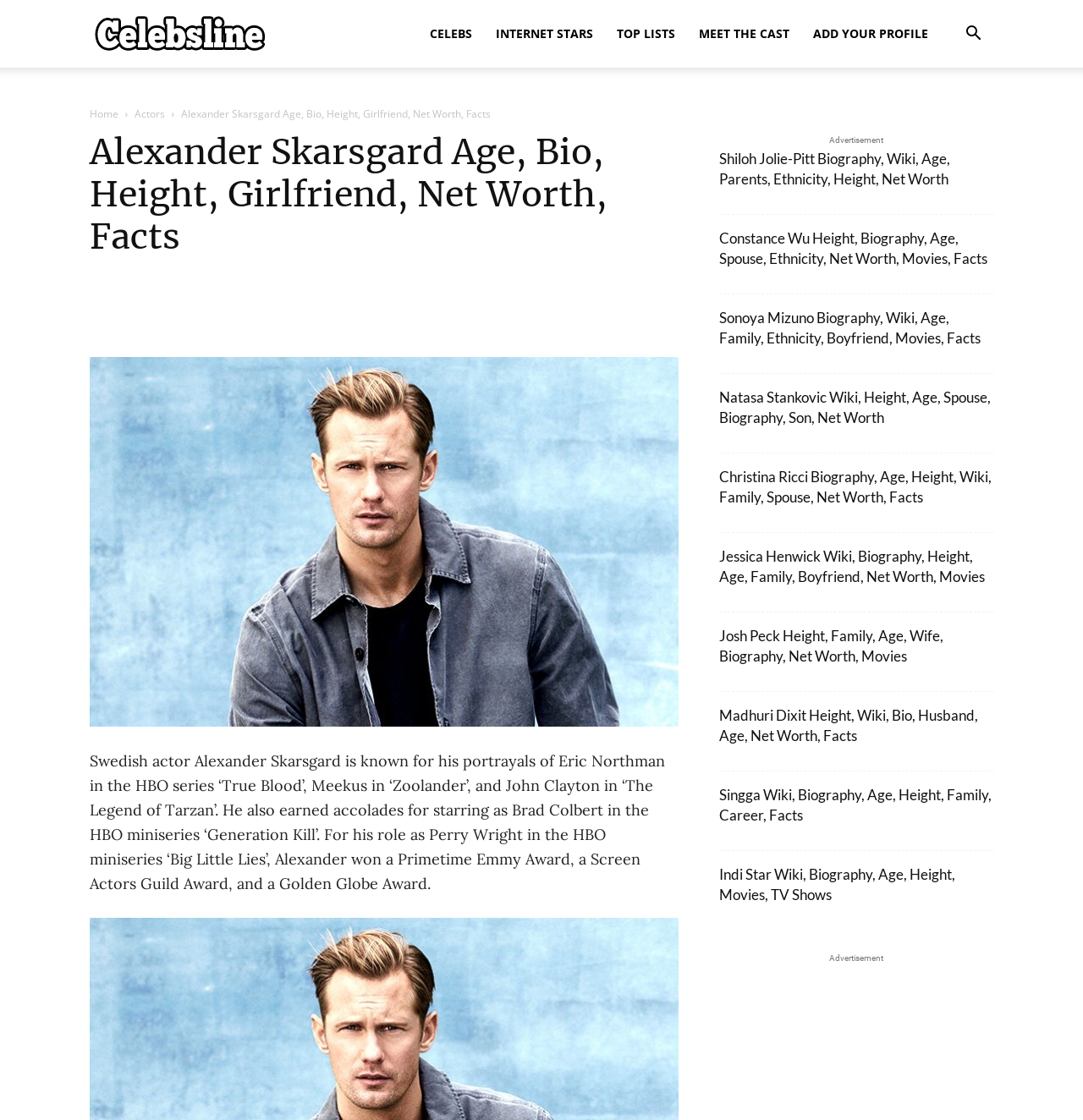Review the image closely and give a comprehensive answer to the question: What is Alexander Skarsgard's nationality?

The webpage provides a biography of Alexander Skarsgard, and in the introductory paragraph, it mentions that he is a Swedish actor.